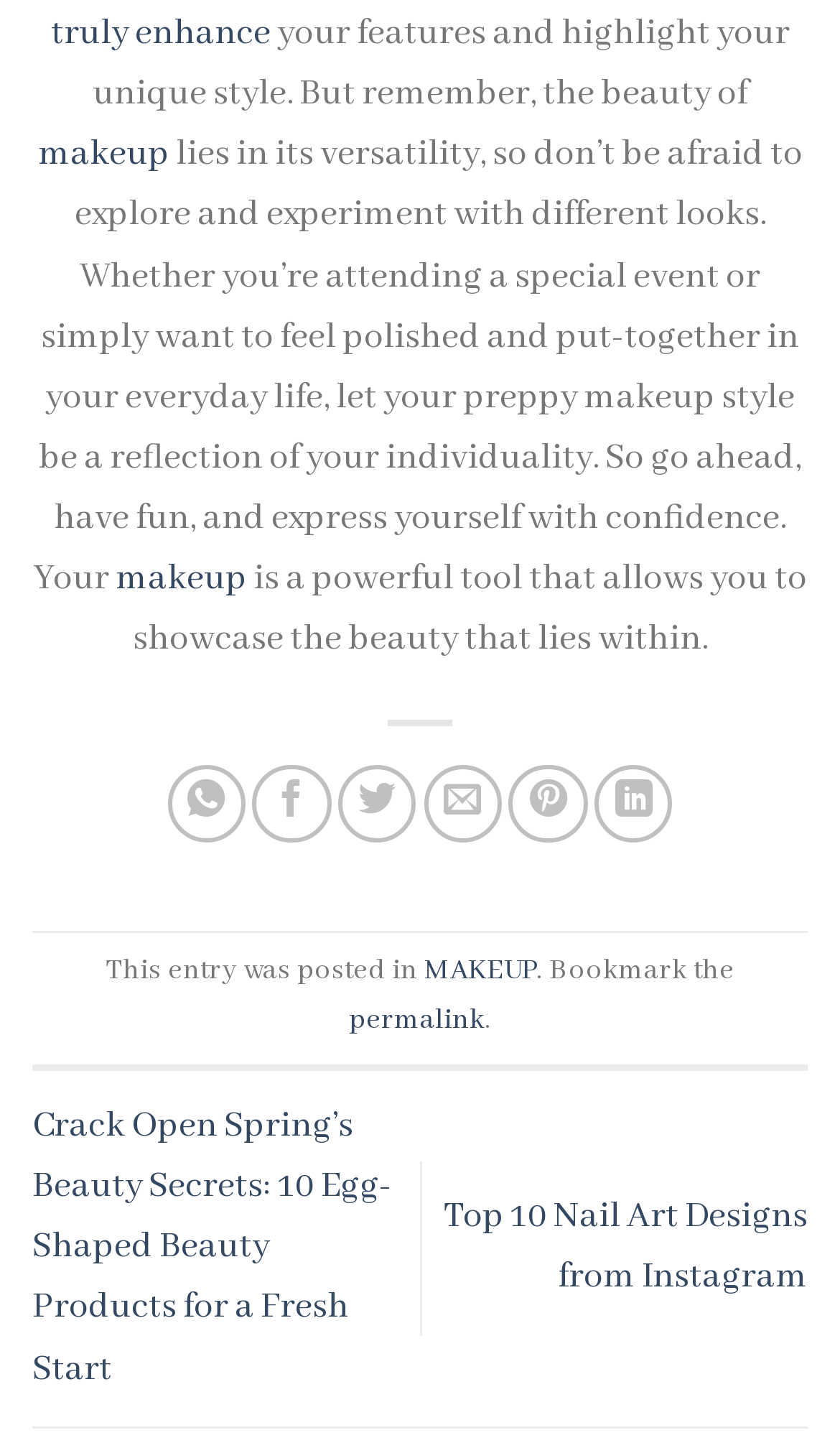How many related article links are available?
Answer with a single word or short phrase according to what you see in the image.

2